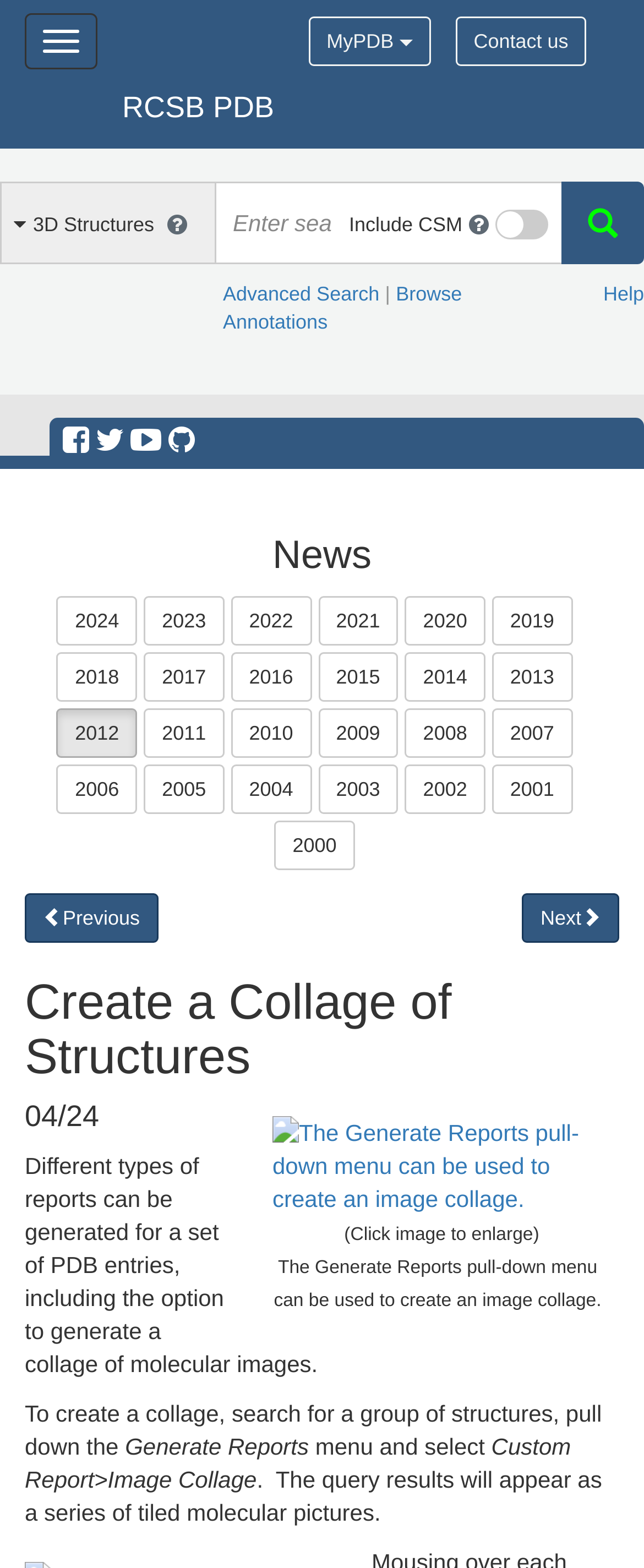Generate a comprehensive caption for the webpage you are viewing.

This webpage is focused on creating a collage of molecular structures. At the top, there is a navigation bar with several buttons and links, including "MyPDB", "Toggle navigation", "RCSB PDB", and "Contact us". Below the navigation bar, there is a table with three columns. The first column contains a 3D structure icon, a text "3D Structures", and another icon. The second column has a text box where users can enter search terms, Entry IDs, or sequences. The third column has a checkbox labeled "Include CSM" and a refresh icon.

Below the table, there are two rows of links. The first row has links to "Advanced Search" and "Browse Annotations", while the second row has a "Help" link. On the left side of the page, there are several social media links represented by icons.

The main content of the page is divided into two sections. The top section has a heading "News" and a list of links to news articles from 2000 to 2024. The links are arranged in a grid with three columns.

The bottom section has a heading "Create a Collage of Structures" and explains how to create a collage of molecular images. There are several paragraphs of text describing the process, including searching for a group of structures, pulling down the "Generate Reports" menu, and selecting "Custom Report>Image Collage". There is also an image illustrating the process, with a caption "(Click image to enlarge)".